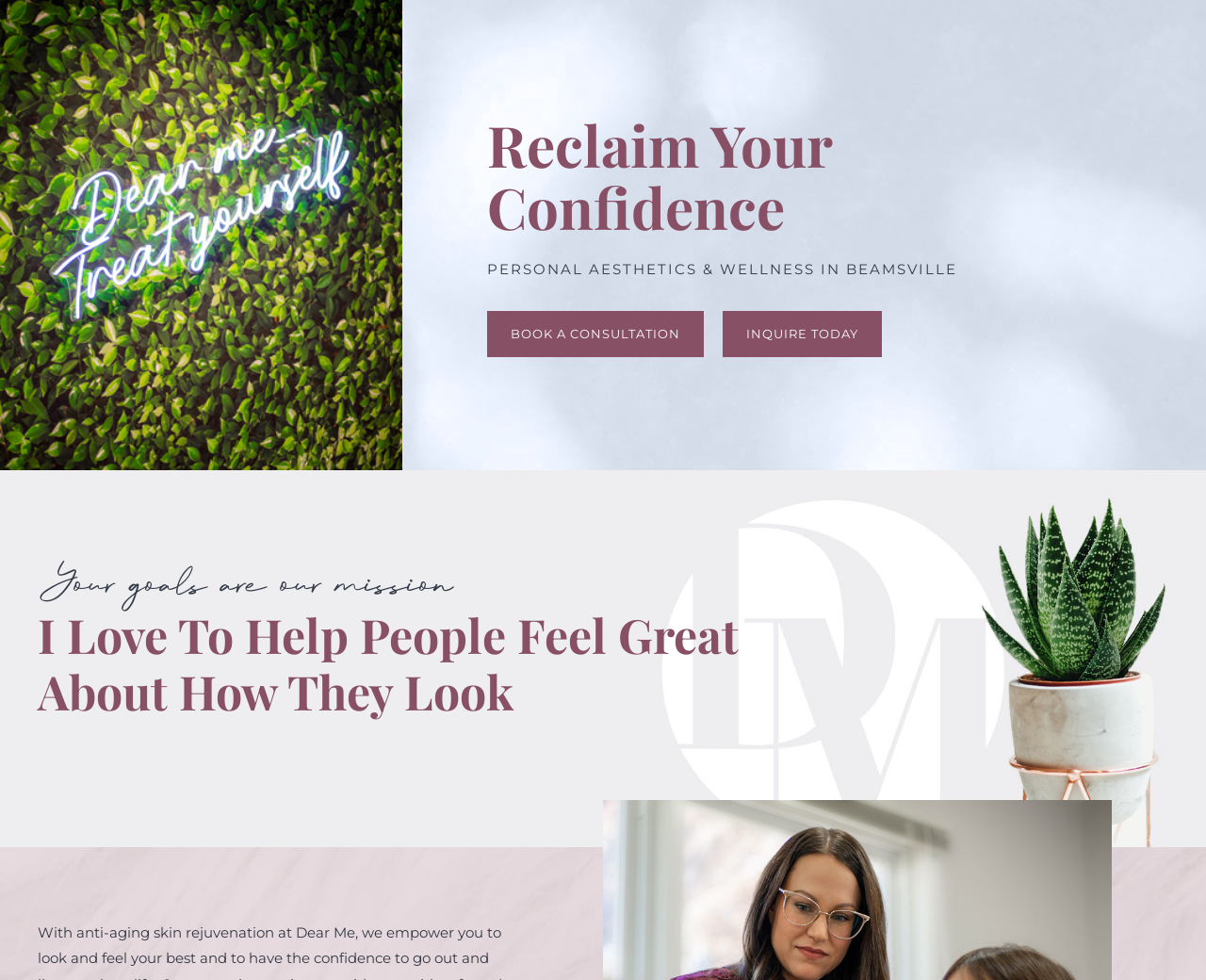Predict the bounding box coordinates for the UI element described as: "Book a Consultation". The coordinates should be four float numbers between 0 and 1, presented as [left, top, right, bottom].

[0.404, 0.317, 0.583, 0.364]